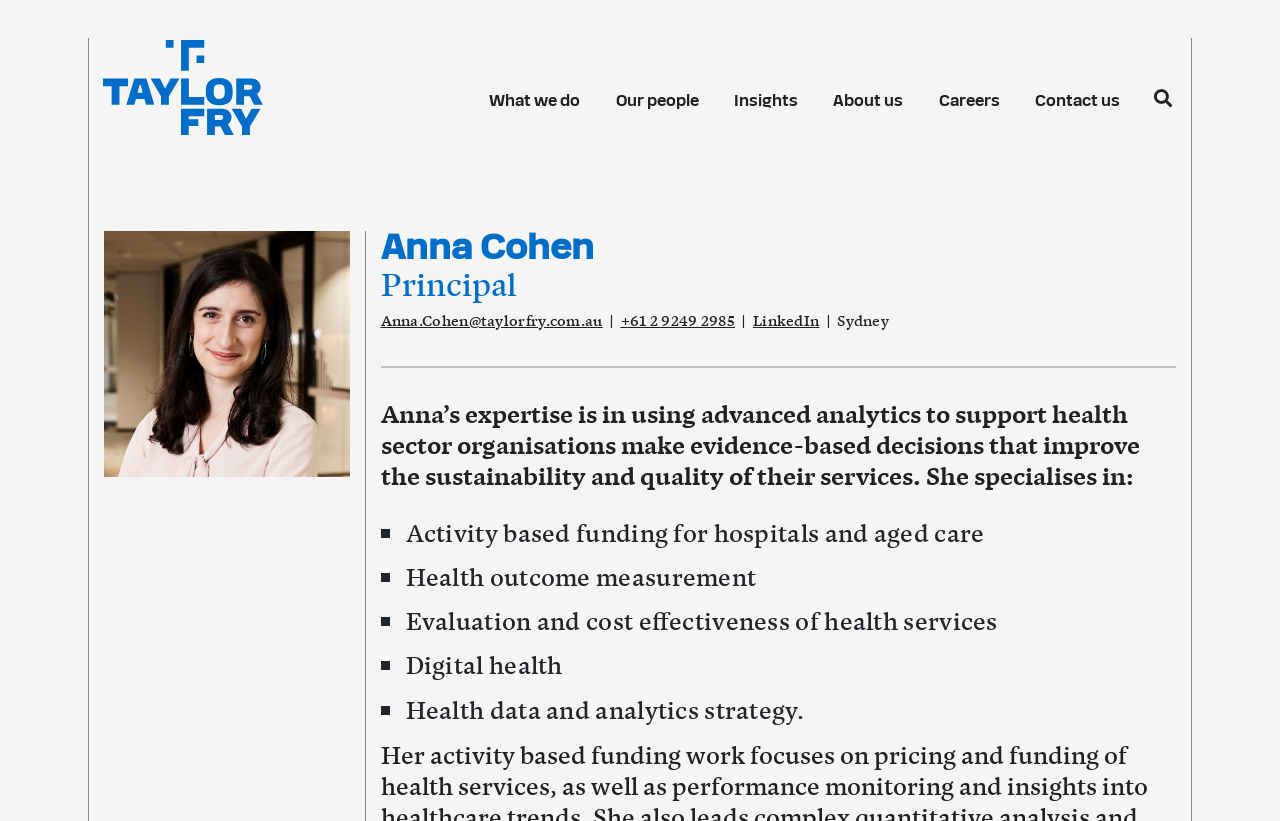Specify the bounding box coordinates of the area that needs to be clicked to achieve the following instruction: "Contact Anna via email".

[0.297, 0.375, 0.471, 0.402]